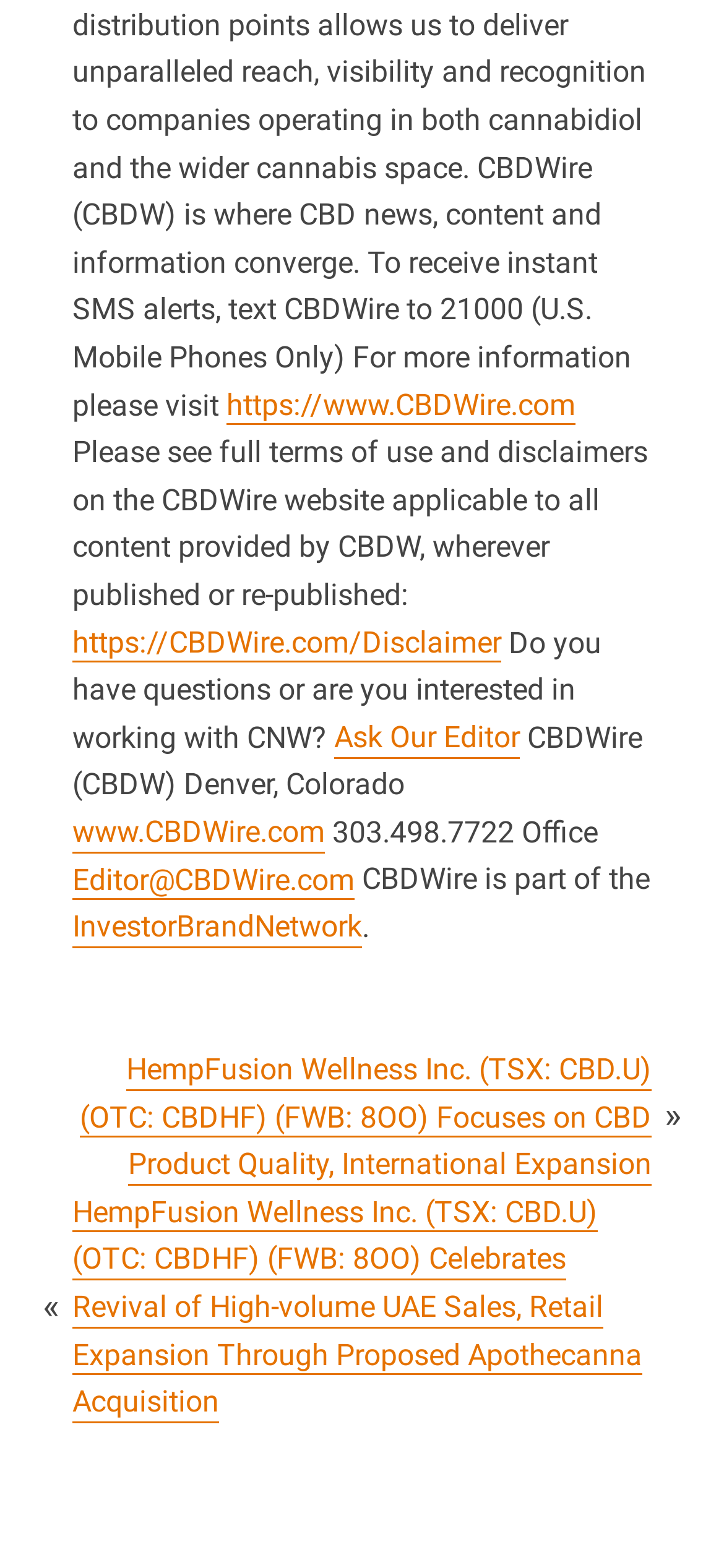Find the bounding box coordinates of the area to click in order to follow the instruction: "Read disclaimer".

[0.1, 0.397, 0.692, 0.422]